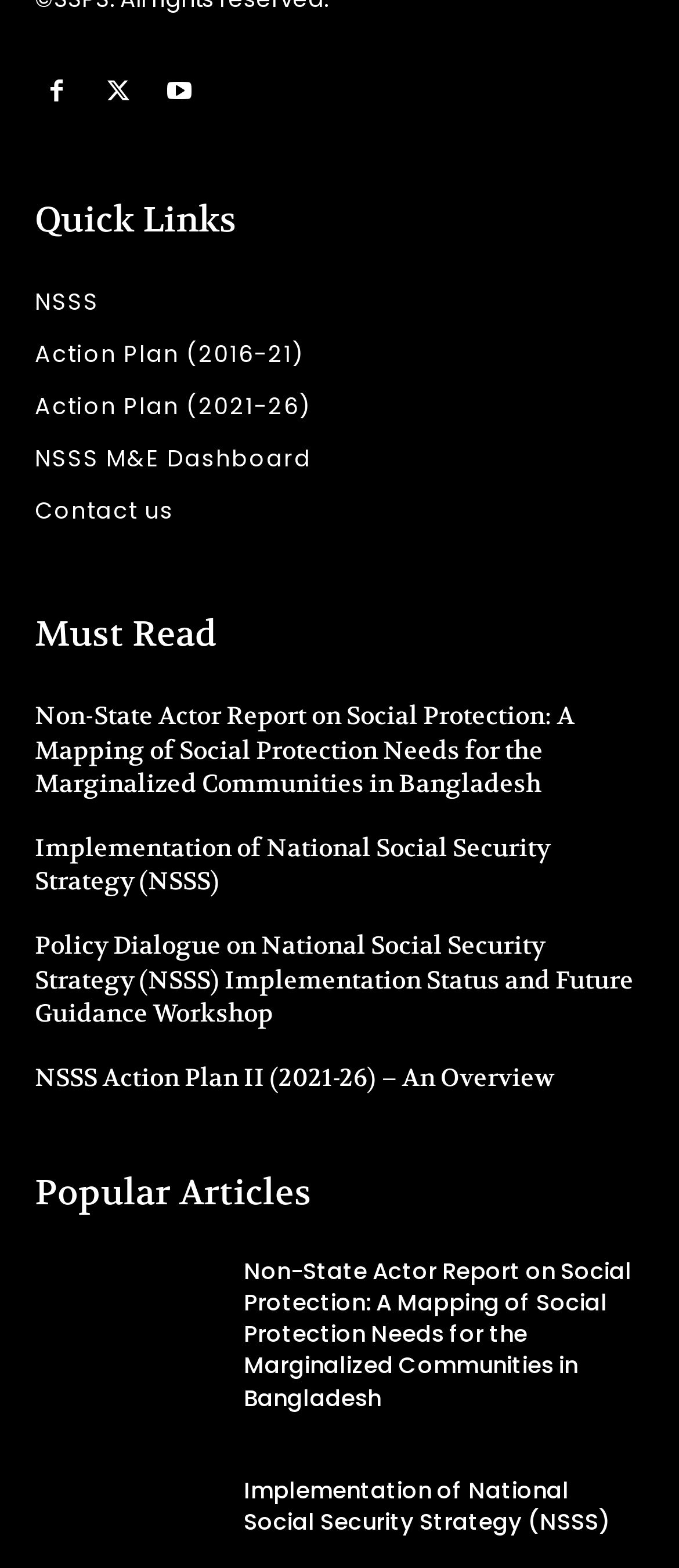How many links are there under 'Must Read'?
Answer the question with a single word or phrase by looking at the picture.

4